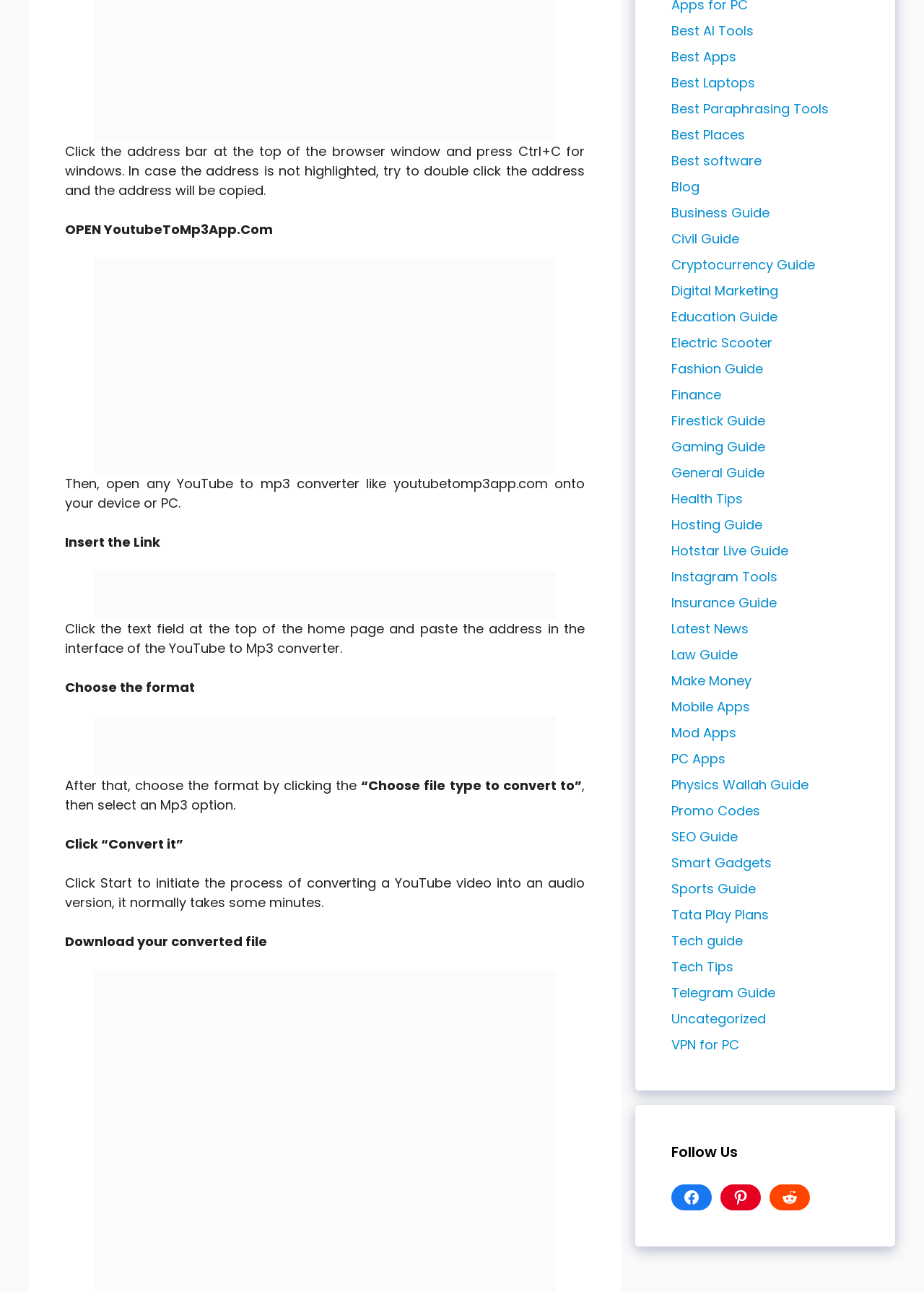Refer to the image and offer a detailed explanation in response to the question: What is the final step in the conversion process?

After clicking 'Convert it', the conversion process takes some minutes, and finally, the user can download the converted file. This is the final step in the conversion process as described on the webpage.